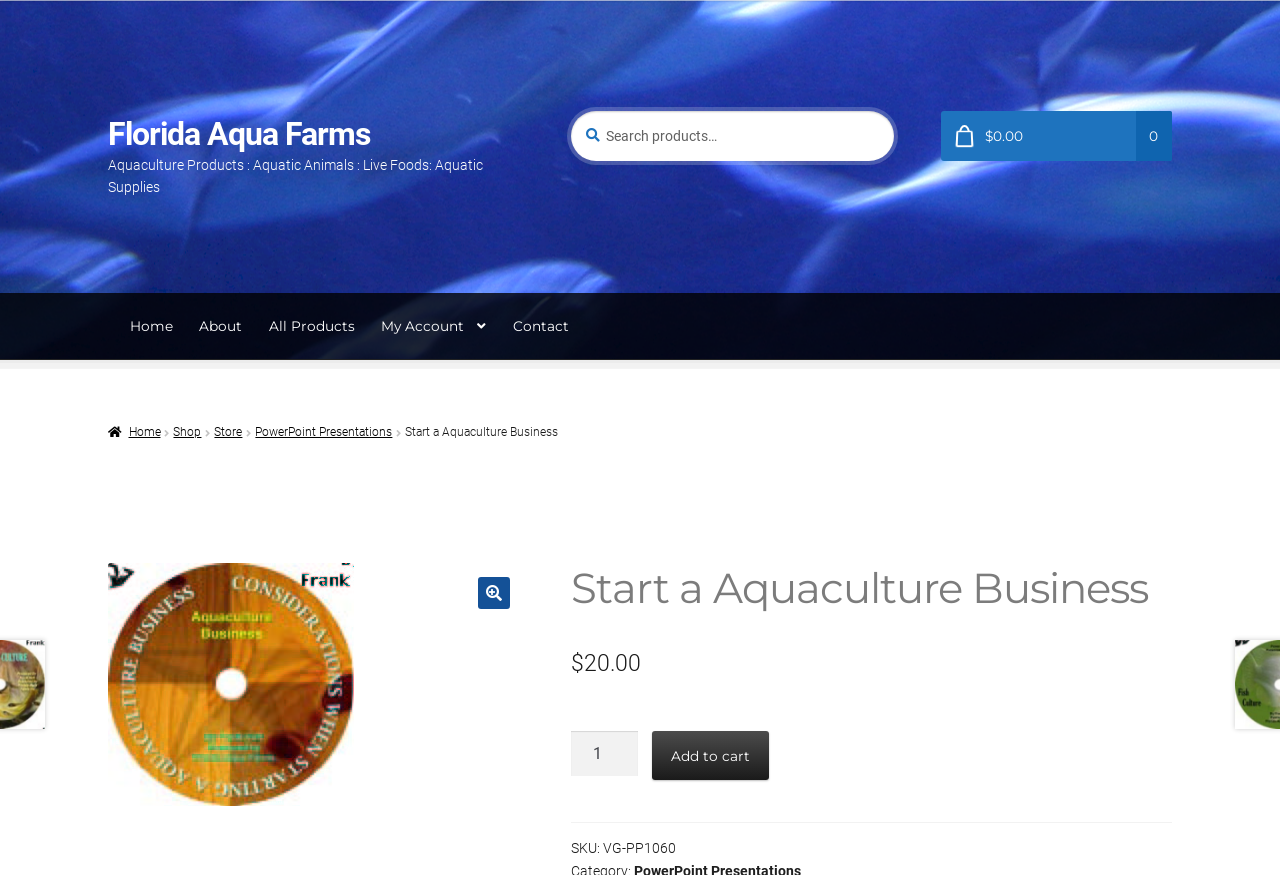Pinpoint the bounding box coordinates of the area that must be clicked to complete this instruction: "Search for products".

[0.446, 0.127, 0.699, 0.183]